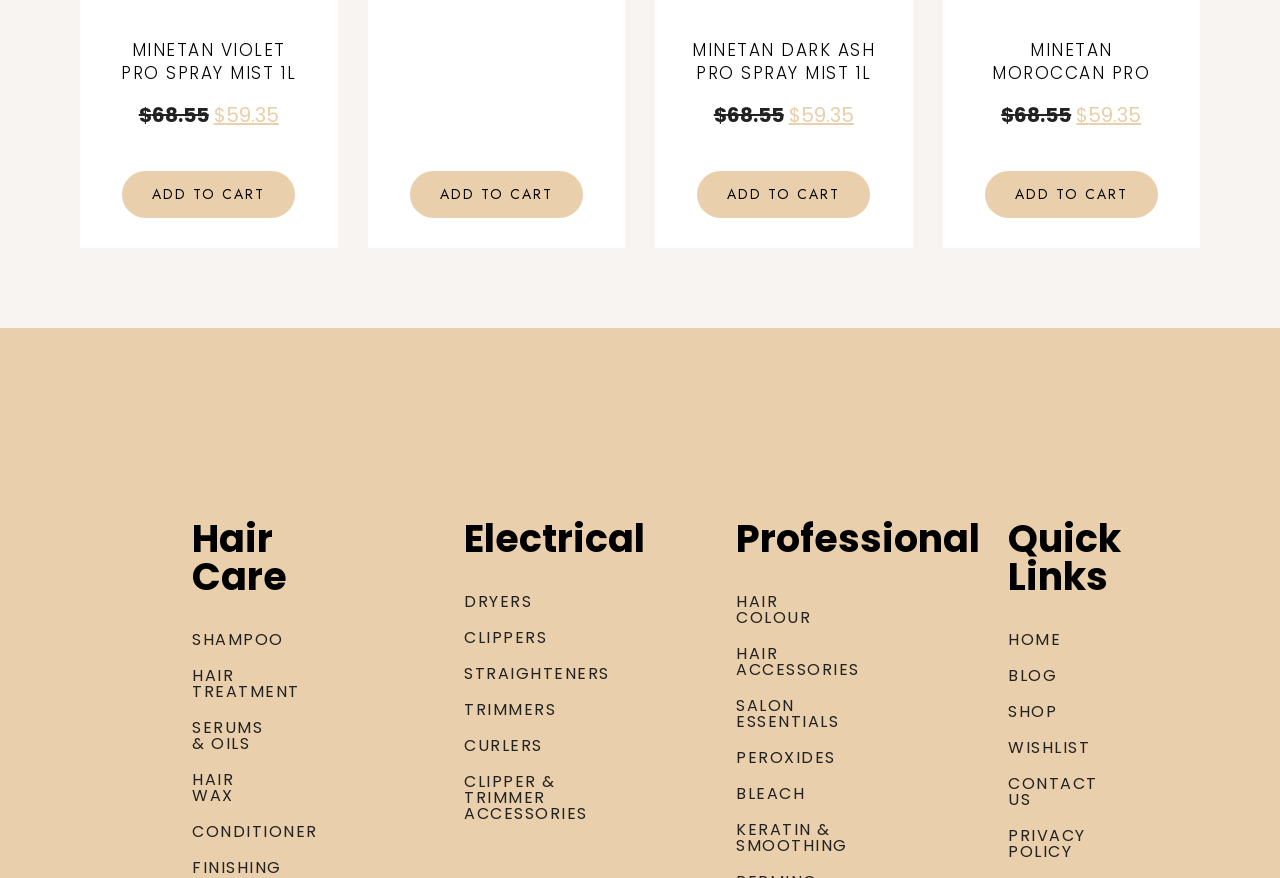Answer the question in a single word or phrase:
How many products can be added to cart?

4